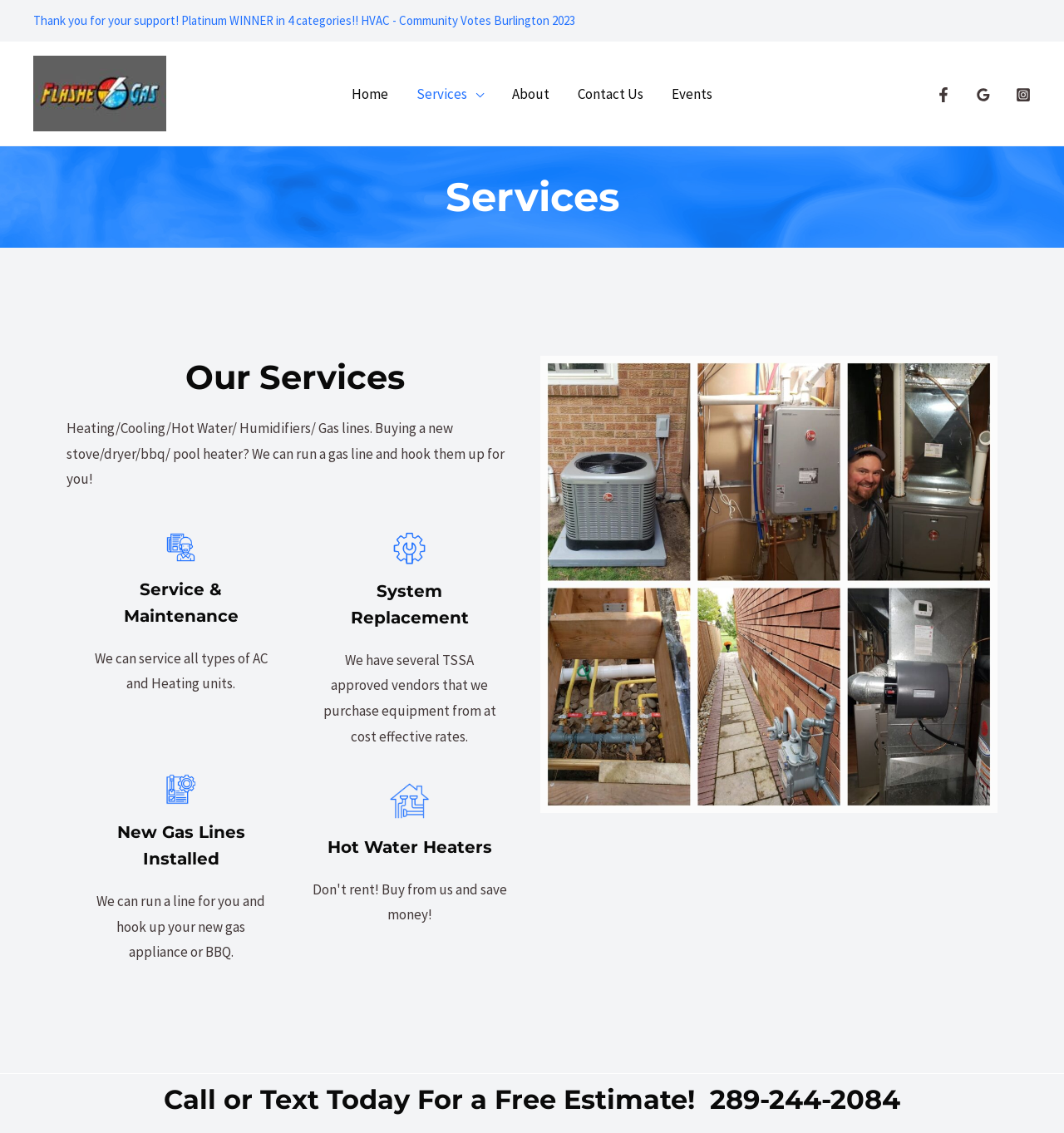Show me the bounding box coordinates of the clickable region to achieve the task as per the instruction: "Check out the 'Services' section".

[0.062, 0.151, 0.938, 0.197]